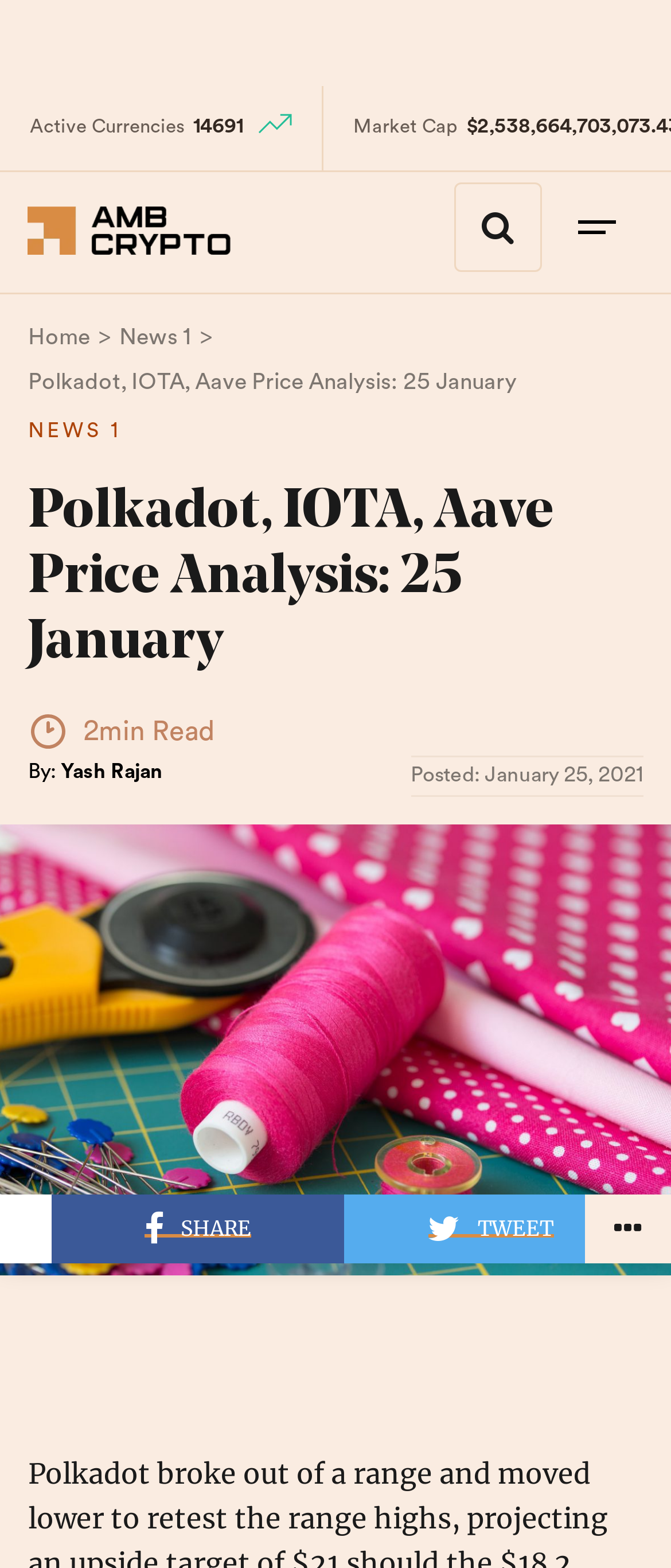Determine the bounding box for the described UI element: "alt="AMBCrypto"".

[0.042, 0.145, 0.344, 0.167]